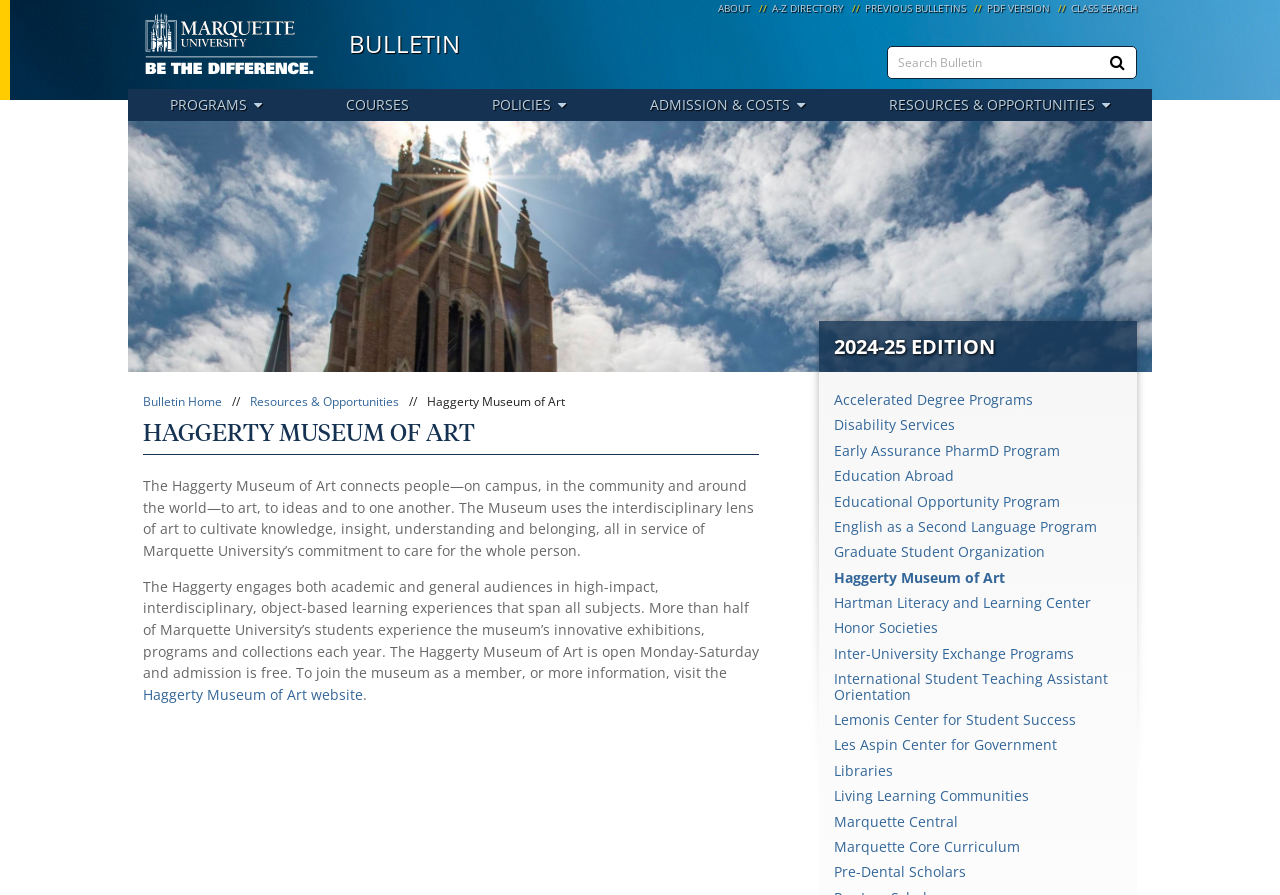Give a one-word or short phrase answer to the question: 
What is the navigation section below the hero image?

Breadcrumbs